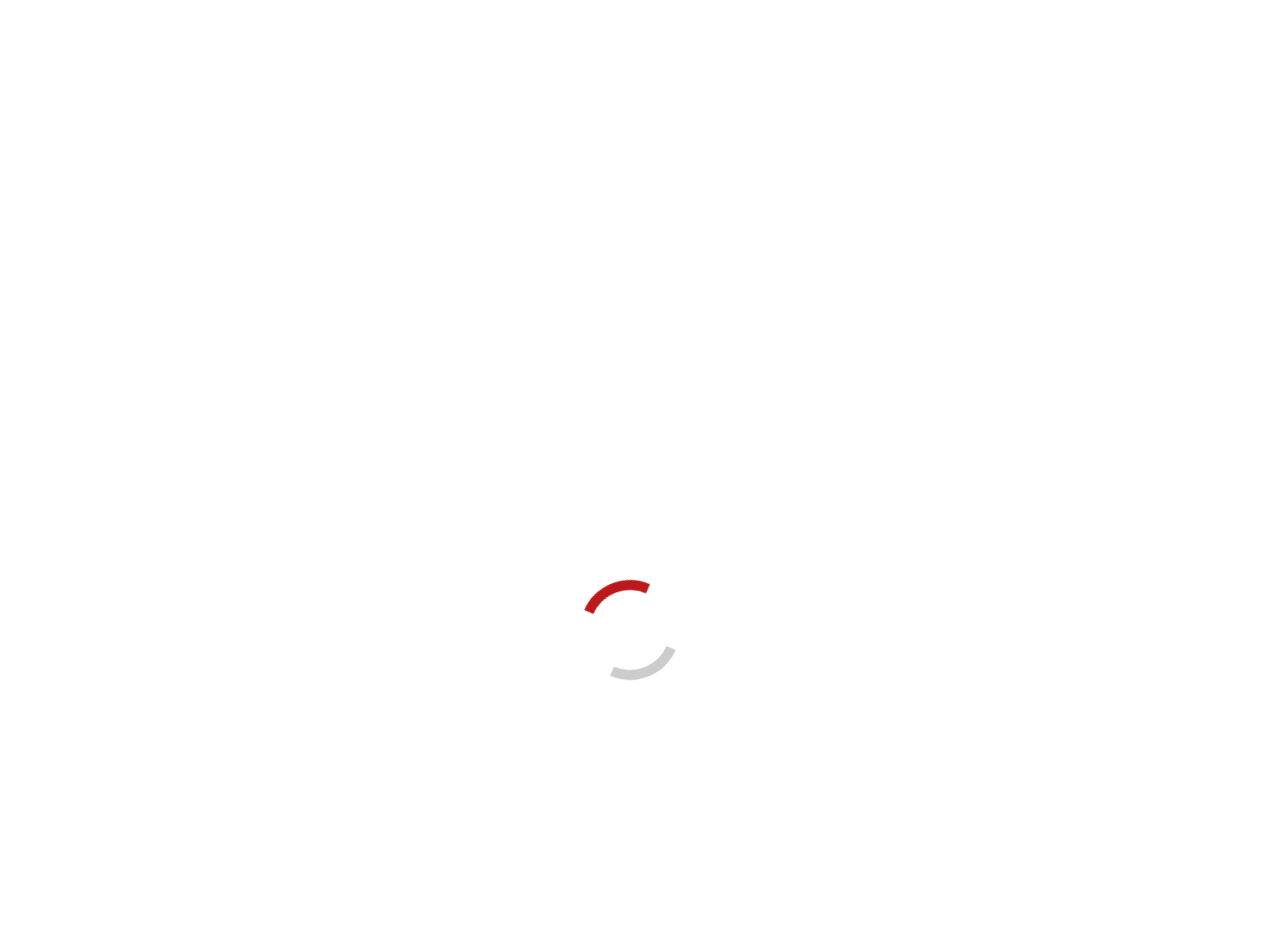What is the date of the World Day of the Sick?
Can you provide a detailed and comprehensive answer to the question?

The date of the World Day of the Sick can be found at the top of the webpage, where it is written as 'June 12, 2024'.